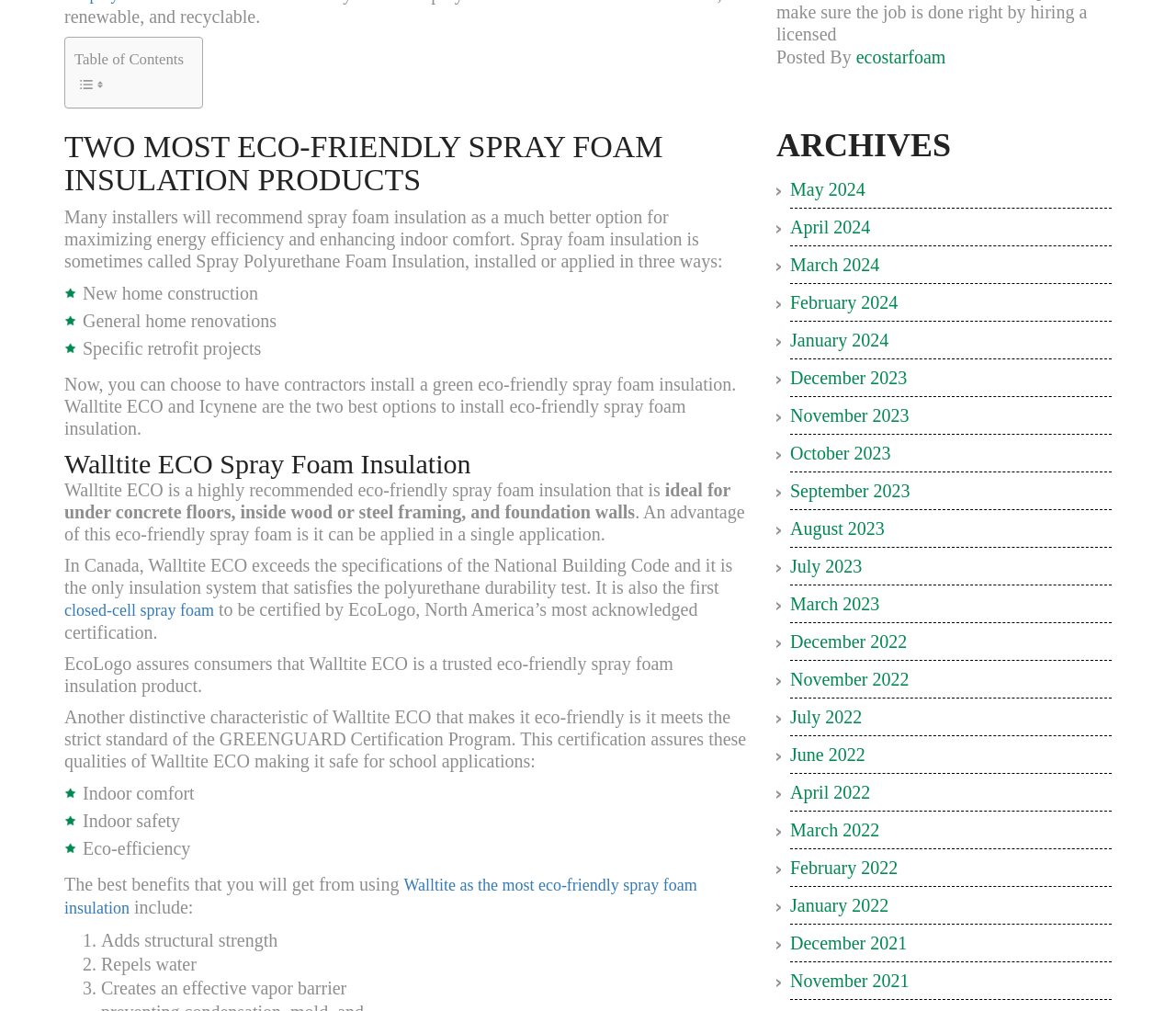What is the benefit of using Walltite ECO that adds structural strength?
Using the image, provide a concise answer in one word or a short phrase.

Adds structural strength